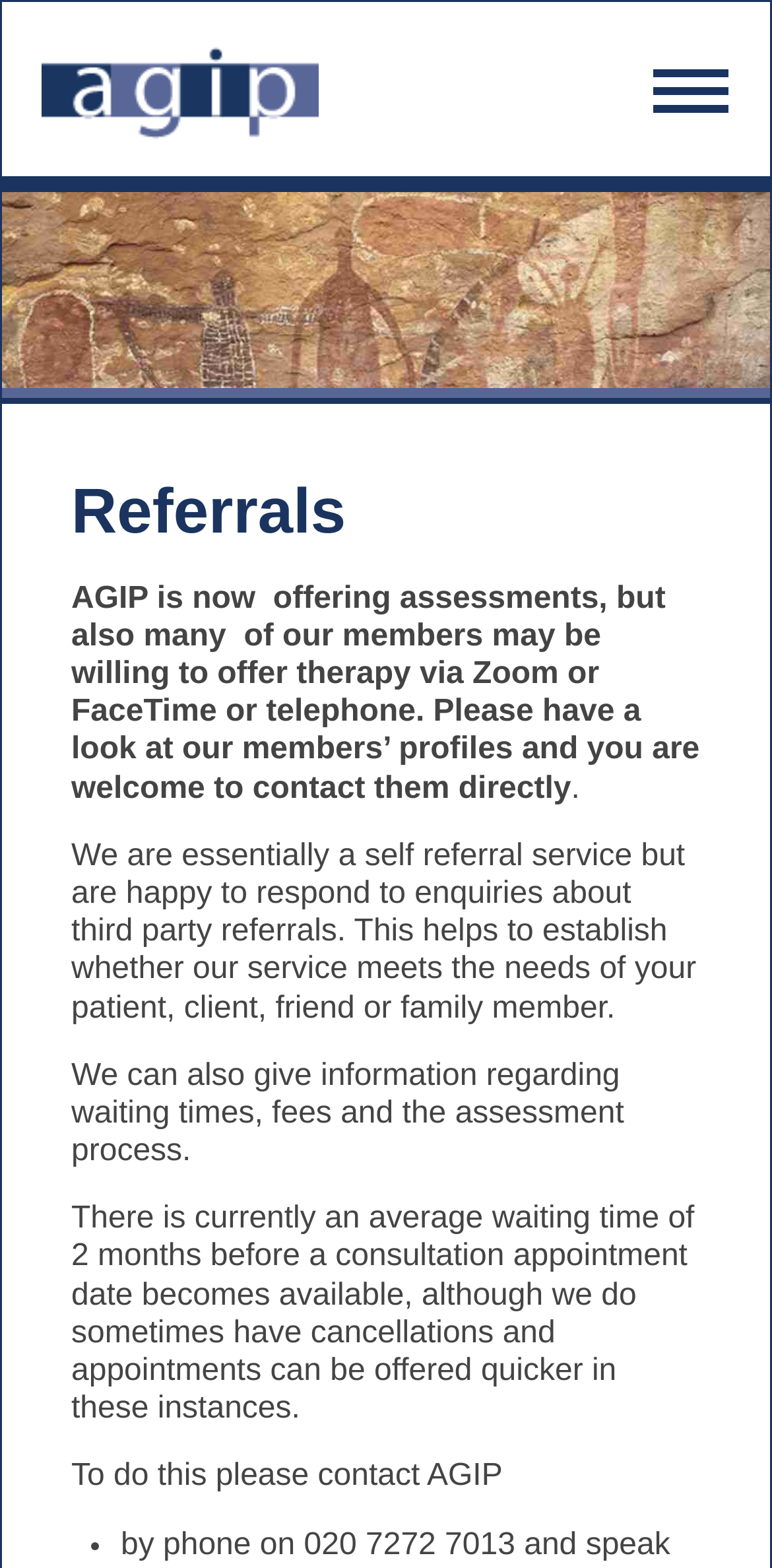Explain the webpage's design and content in an elaborate manner.

The webpage is about AGIP, a psychoanalytical psychotherapy training and consultation service. At the top left corner, there is the AGIP logo, and on the top right corner, there is a button to toggle the mobile menu. Below the logo, there is a banner image that spans almost the entire width of the page.

The main content of the page is divided into sections. The first section has a heading "Referrals" and is located at the top center of the page. Below the heading, there are several paragraphs of text that describe AGIP's services, including assessments and therapy sessions via Zoom, FaceTime, or telephone. The text also explains that AGIP is a self-referral service, but they are happy to respond to enquiries about third-party referrals.

Further down the page, there is more text that provides information about waiting times, fees, and the assessment process. The text mentions that there is currently an average waiting time of 2 months before a consultation appointment date becomes available, but cancellations can result in quicker appointments.

At the very bottom of the page, there is a list marker, indicating the start of a list, but the list items are not provided in the accessibility tree.